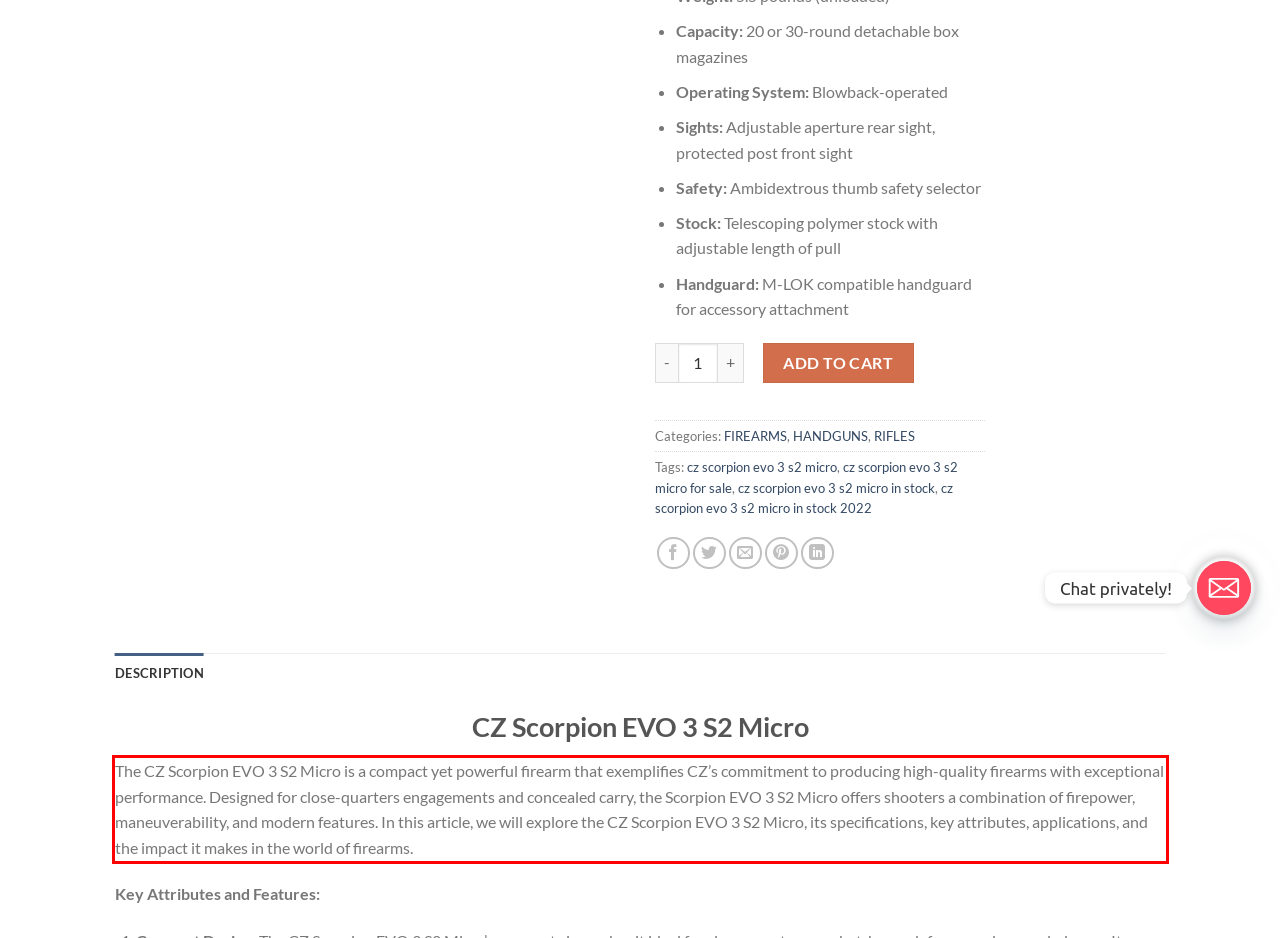The screenshot you have been given contains a UI element surrounded by a red rectangle. Use OCR to read and extract the text inside this red rectangle.

The CZ Scorpion EVO 3 S2 Micro is a compact yet powerful firearm that exemplifies CZ’s commitment to producing high-quality firearms with exceptional performance. Designed for close-quarters engagements and concealed carry, the Scorpion EVO 3 S2 Micro offers shooters a combination of firepower, maneuverability, and modern features. In this article, we will explore the CZ Scorpion EVO 3 S2 Micro, its specifications, key attributes, applications, and the impact it makes in the world of firearms.